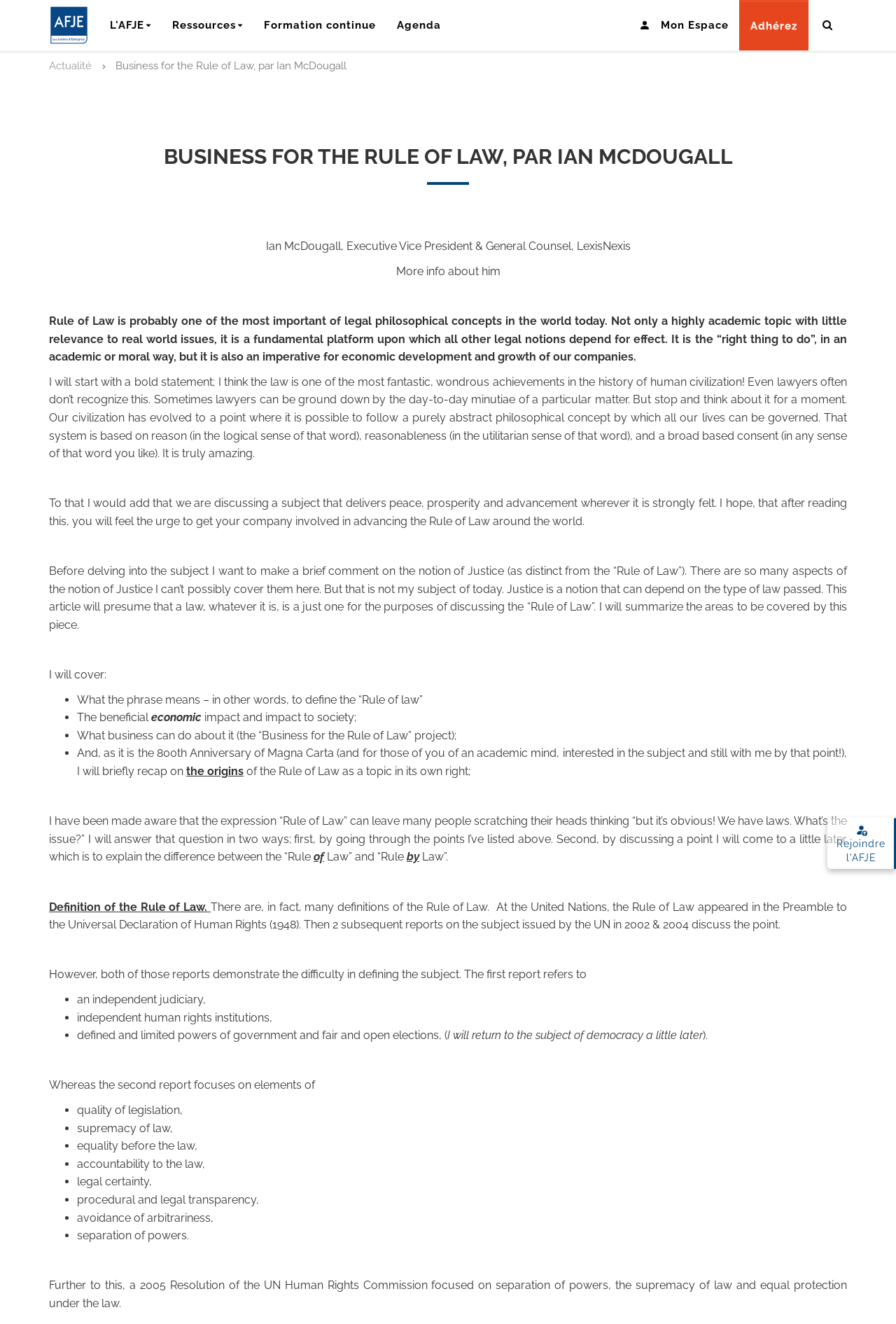What is the anniversary mentioned in the article?
Please use the visual content to give a single word or phrase answer.

800th Anniversary of Magna Carta